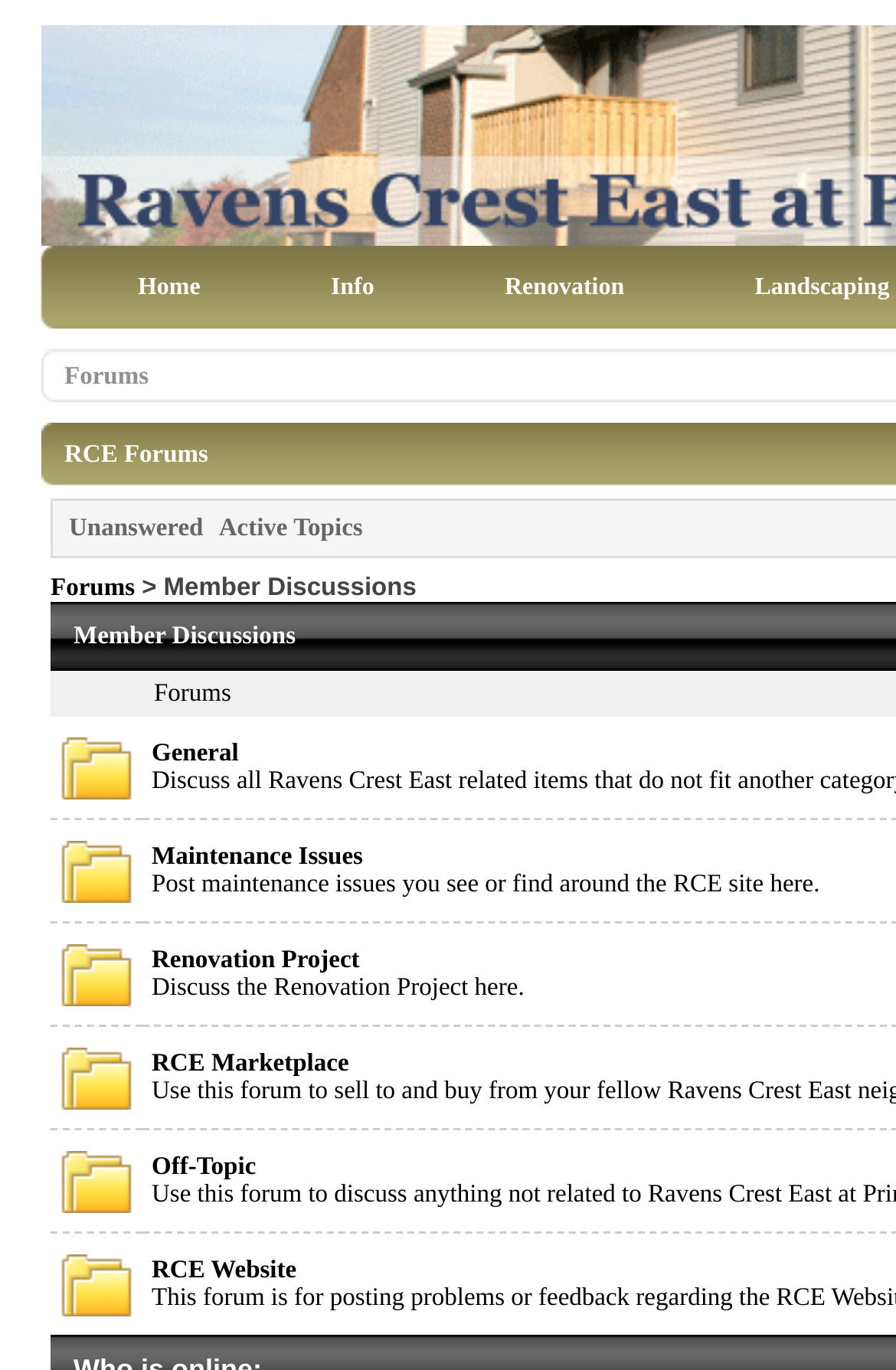Using the elements shown in the image, answer the question comprehensively: What is the purpose of the tables in the menu bar?

The tables in the menu bar are used for menu separator design because they contain a single grid cell with a non-breaking space character, which is used to separate the menu items.